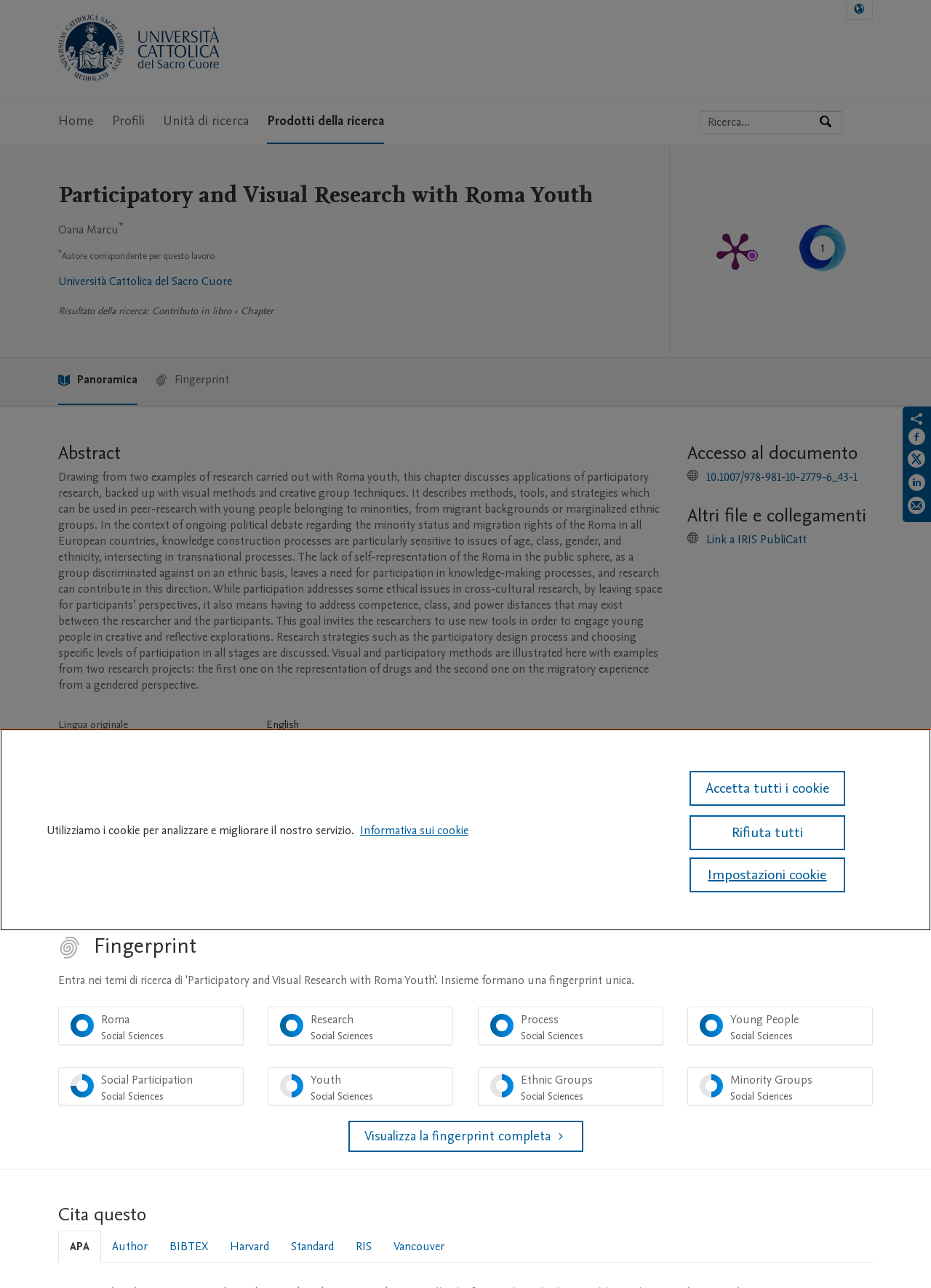Answer the question with a brief word or phrase:
What is the title of the publication where this chapter is published?

Handbook of Research Methods in Health Social Sciences